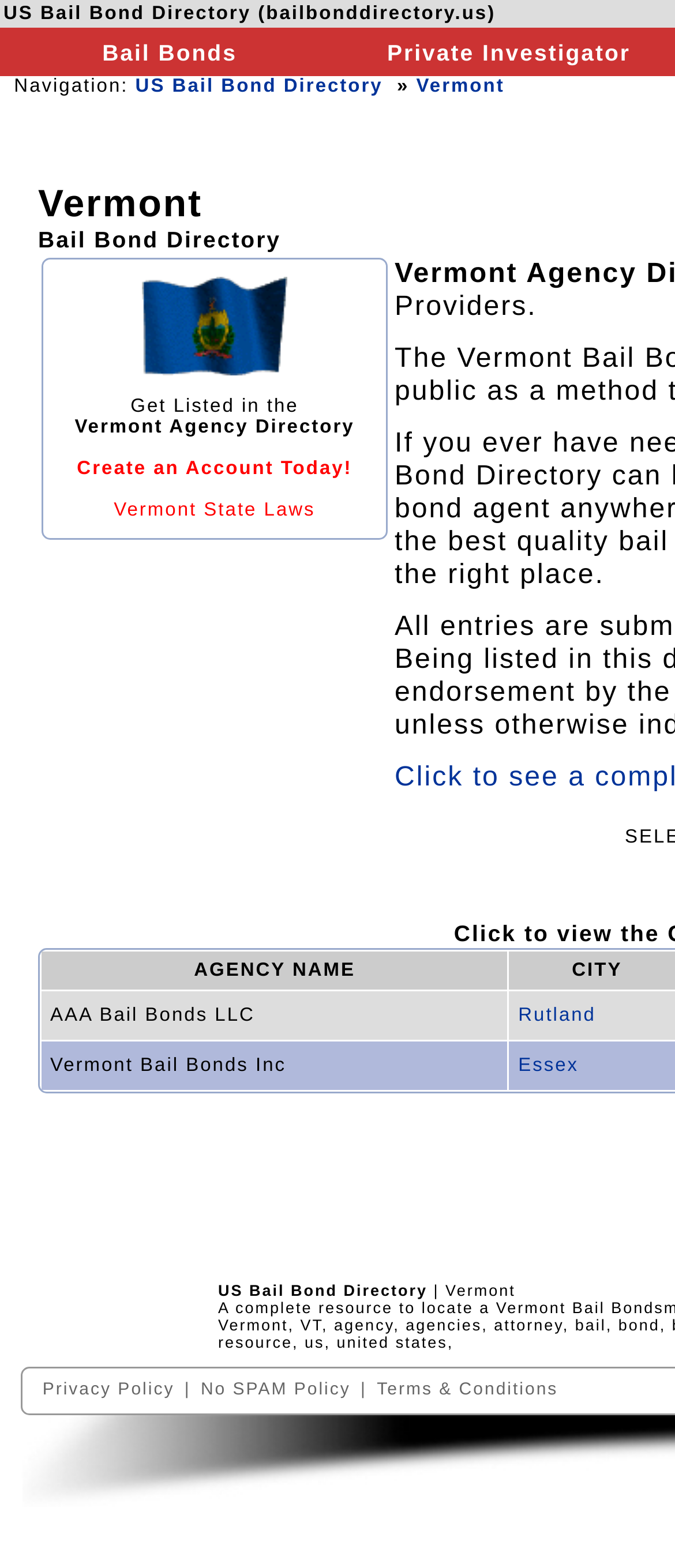Find the bounding box coordinates for the element described here: "Bail Bonds".

[0.151, 0.025, 0.351, 0.041]